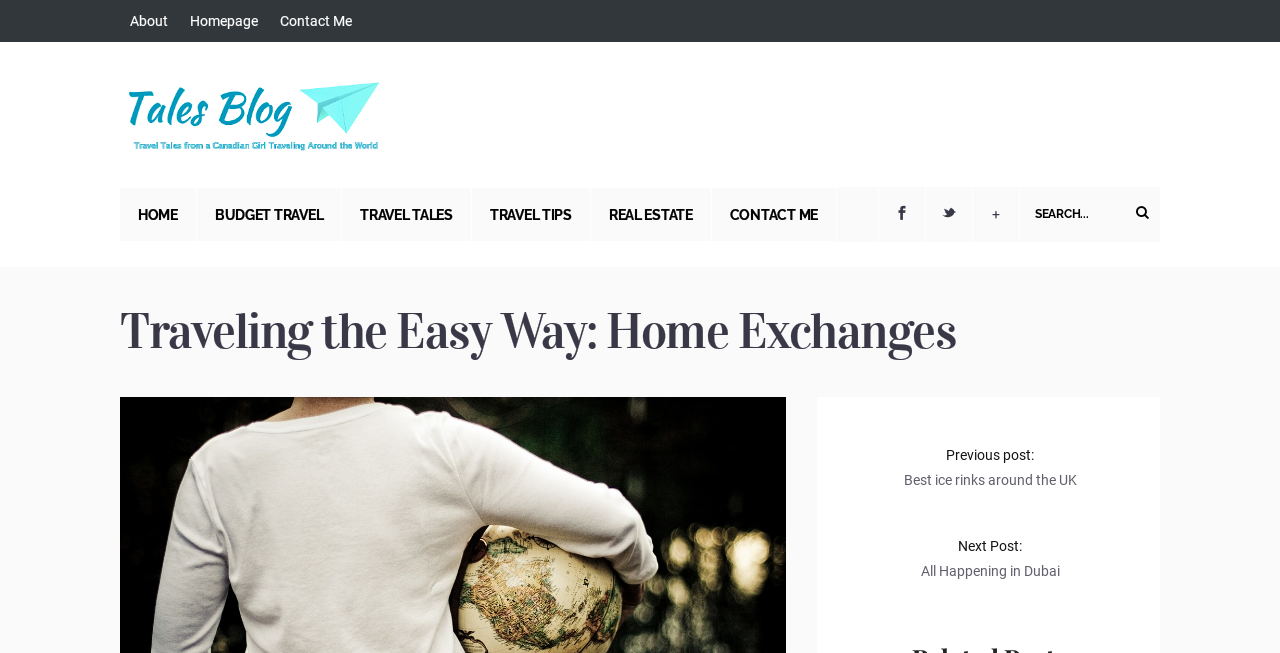Provide the bounding box coordinates for the UI element described in this sentence: "Home". The coordinates should be four float values between 0 and 1, i.e., [left, top, right, bottom].

[0.094, 0.286, 0.154, 0.37]